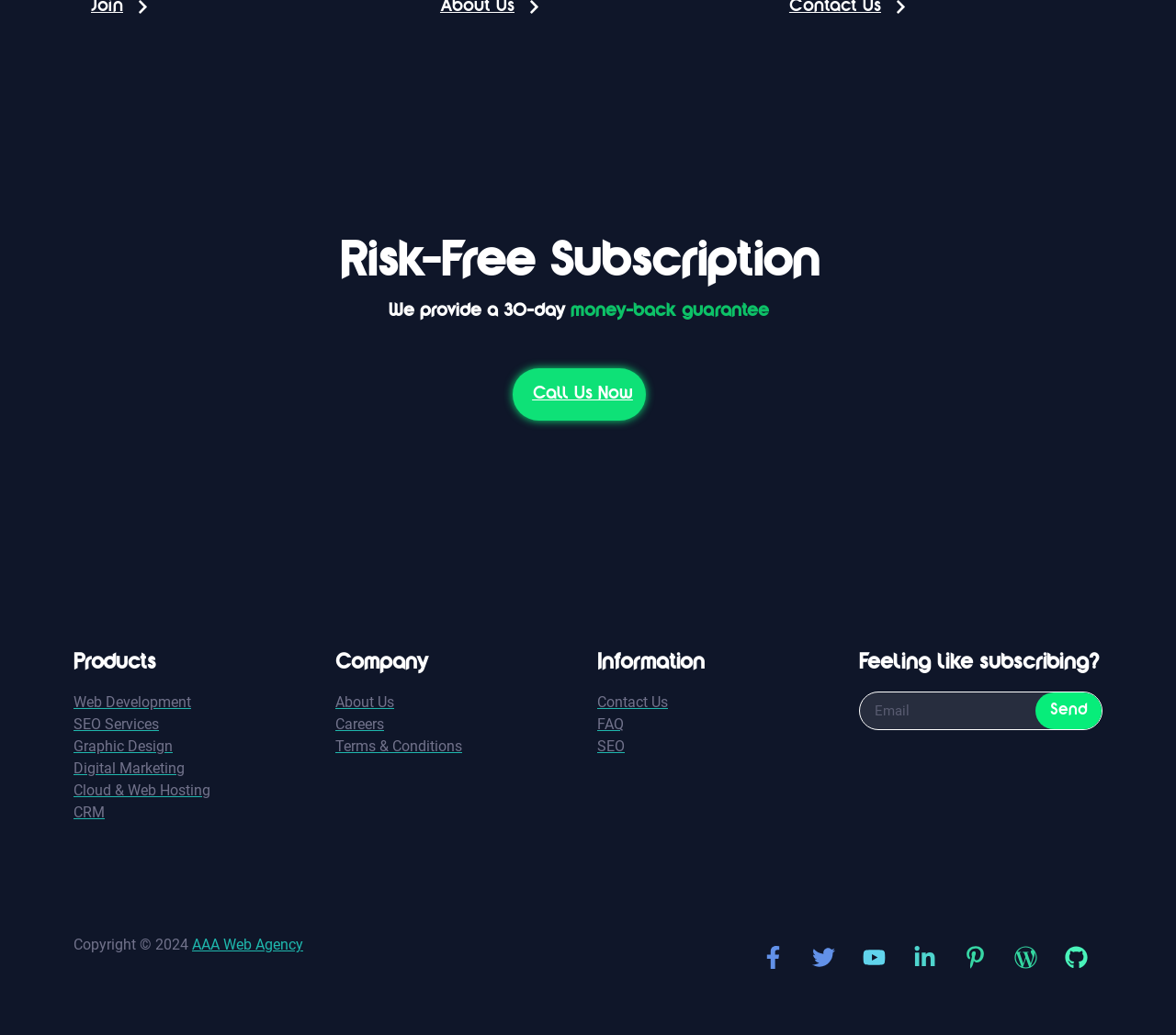Using the webpage screenshot, locate the HTML element that fits the following description and provide its bounding box: "Call Us now".

[0.436, 0.356, 0.549, 0.407]